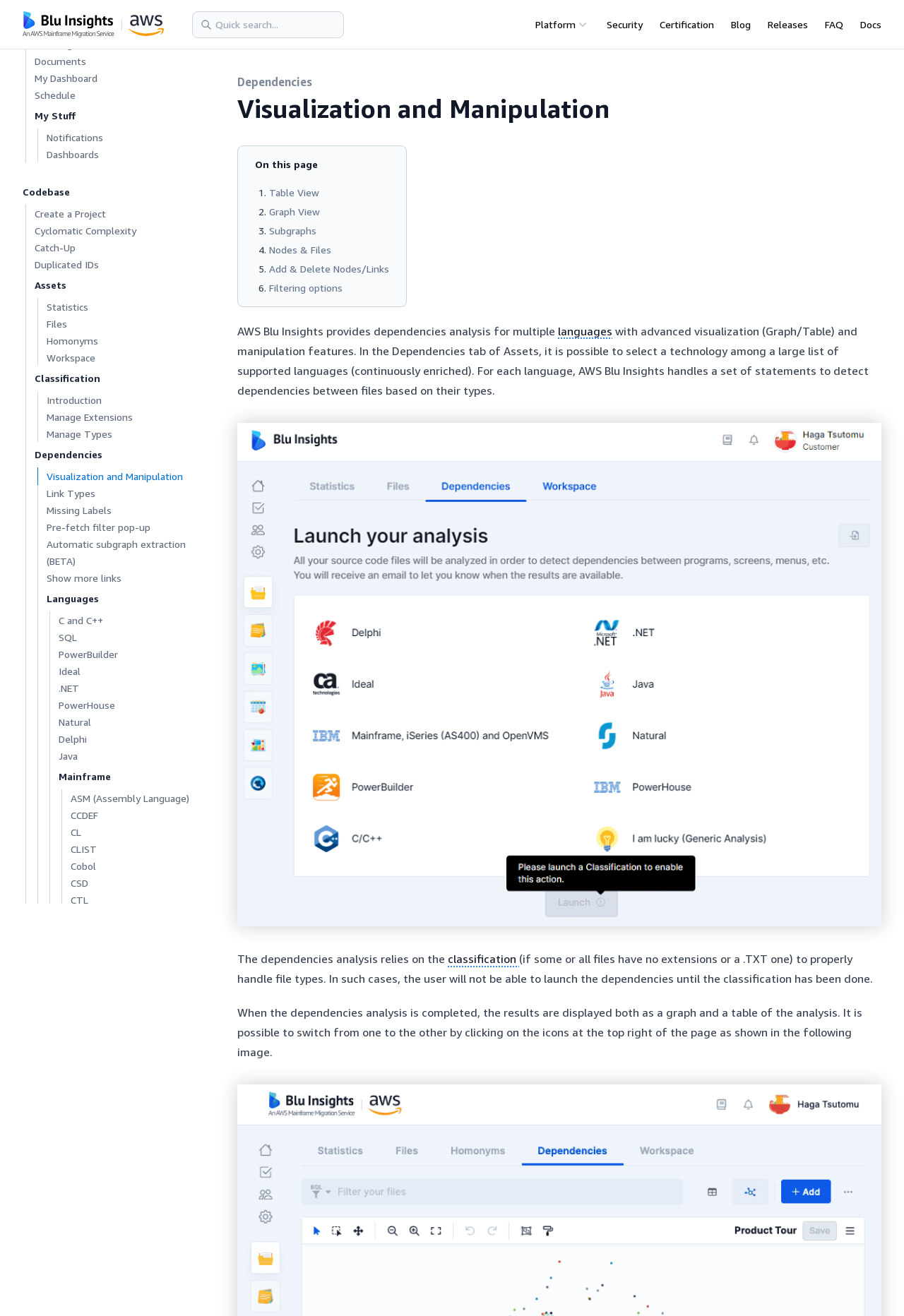Please indicate the bounding box coordinates for the clickable area to complete the following task: "Search for something". The coordinates should be specified as four float numbers between 0 and 1, i.e., [left, top, right, bottom].

[0.212, 0.008, 0.38, 0.029]